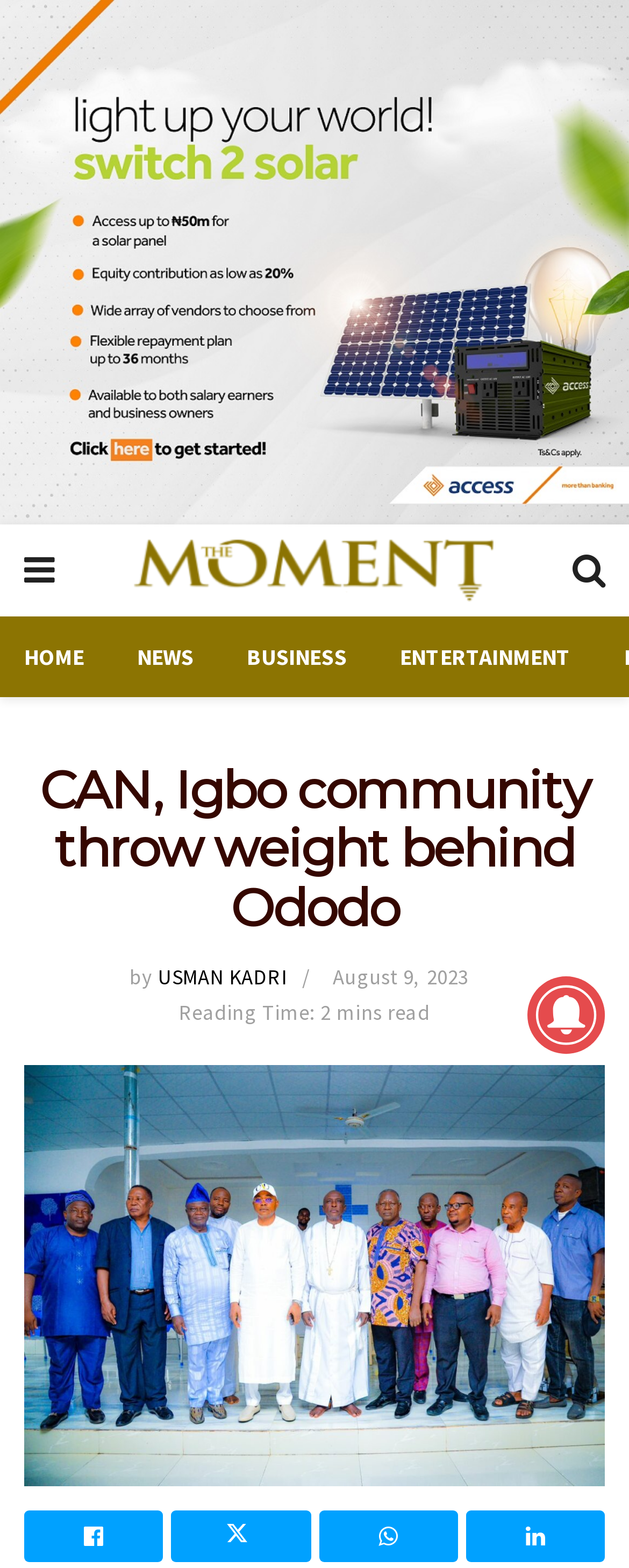What is the topic of the news article?
Using the information from the image, give a concise answer in one word or a short phrase.

CAN, Igbo community throw weight behind Ododo